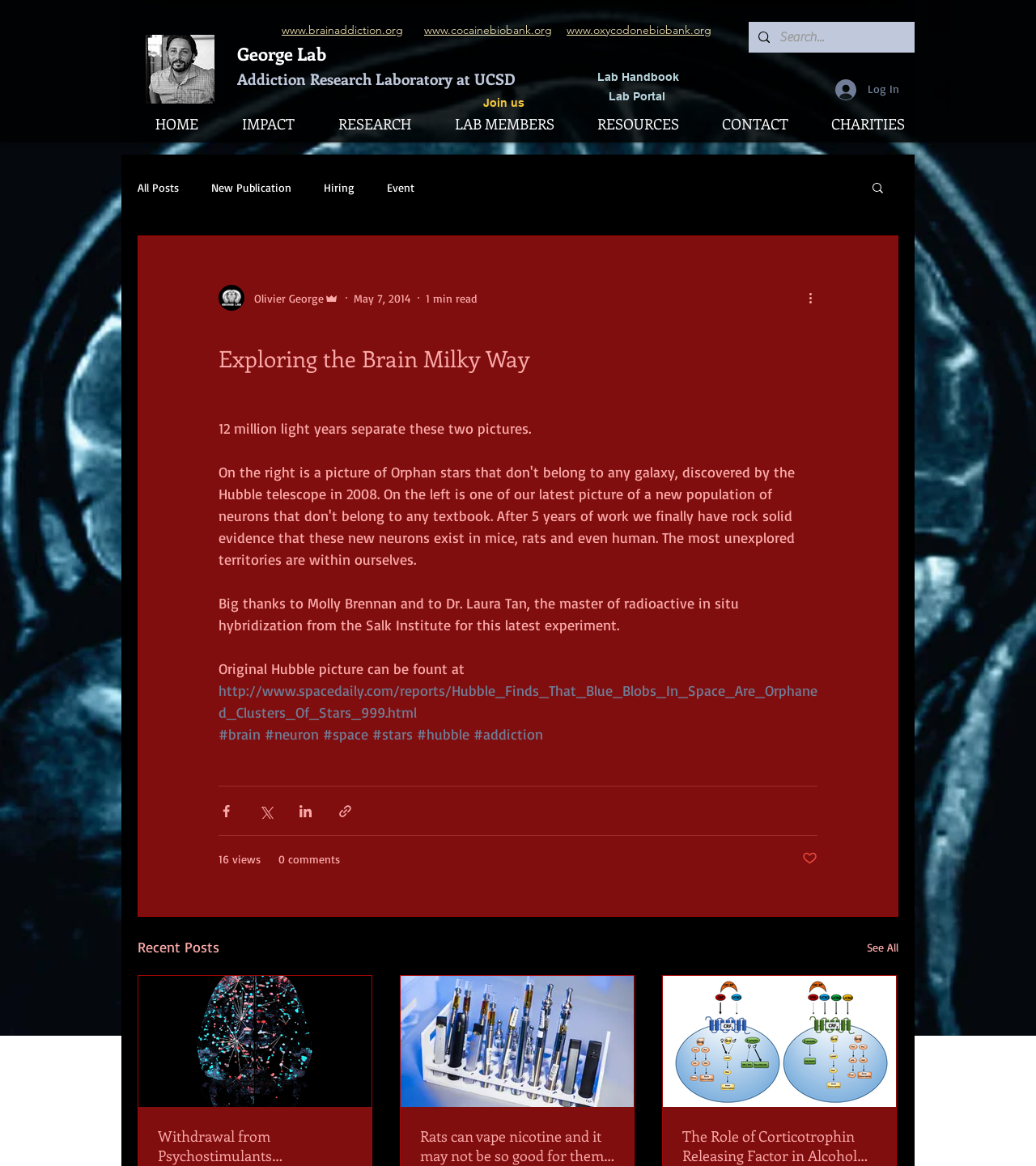What is the URL of the Cocaine BioBank website?
Can you offer a detailed and complete answer to this question?

The URL of the Cocaine BioBank website can be found in the link element with the text 'www.cocainebiobank.org'.